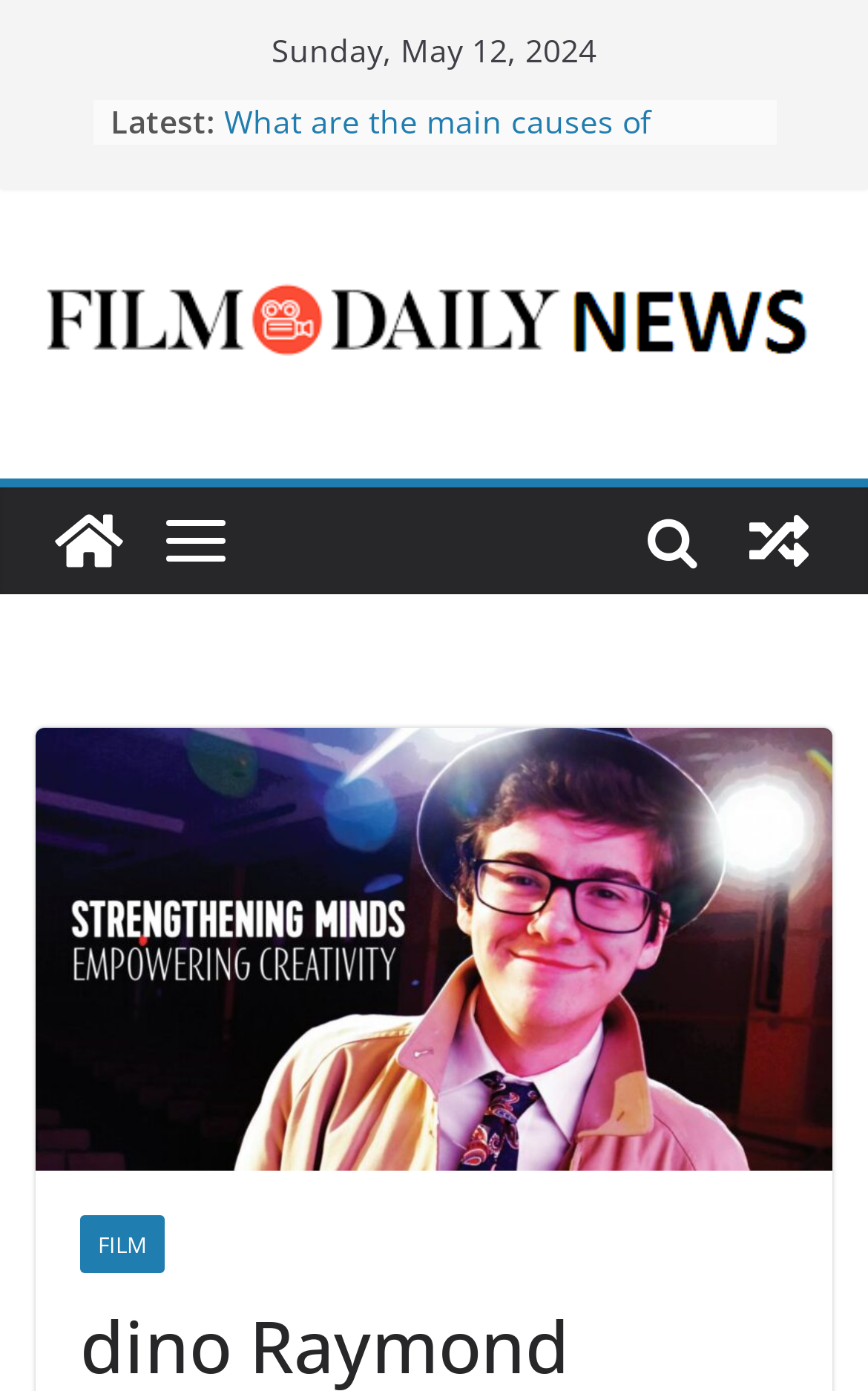Locate the bounding box coordinates of the area you need to click to fulfill this instruction: 'View latest news'. The coordinates must be in the form of four float numbers ranging from 0 to 1: [left, top, right, bottom].

[0.127, 0.072, 0.247, 0.103]